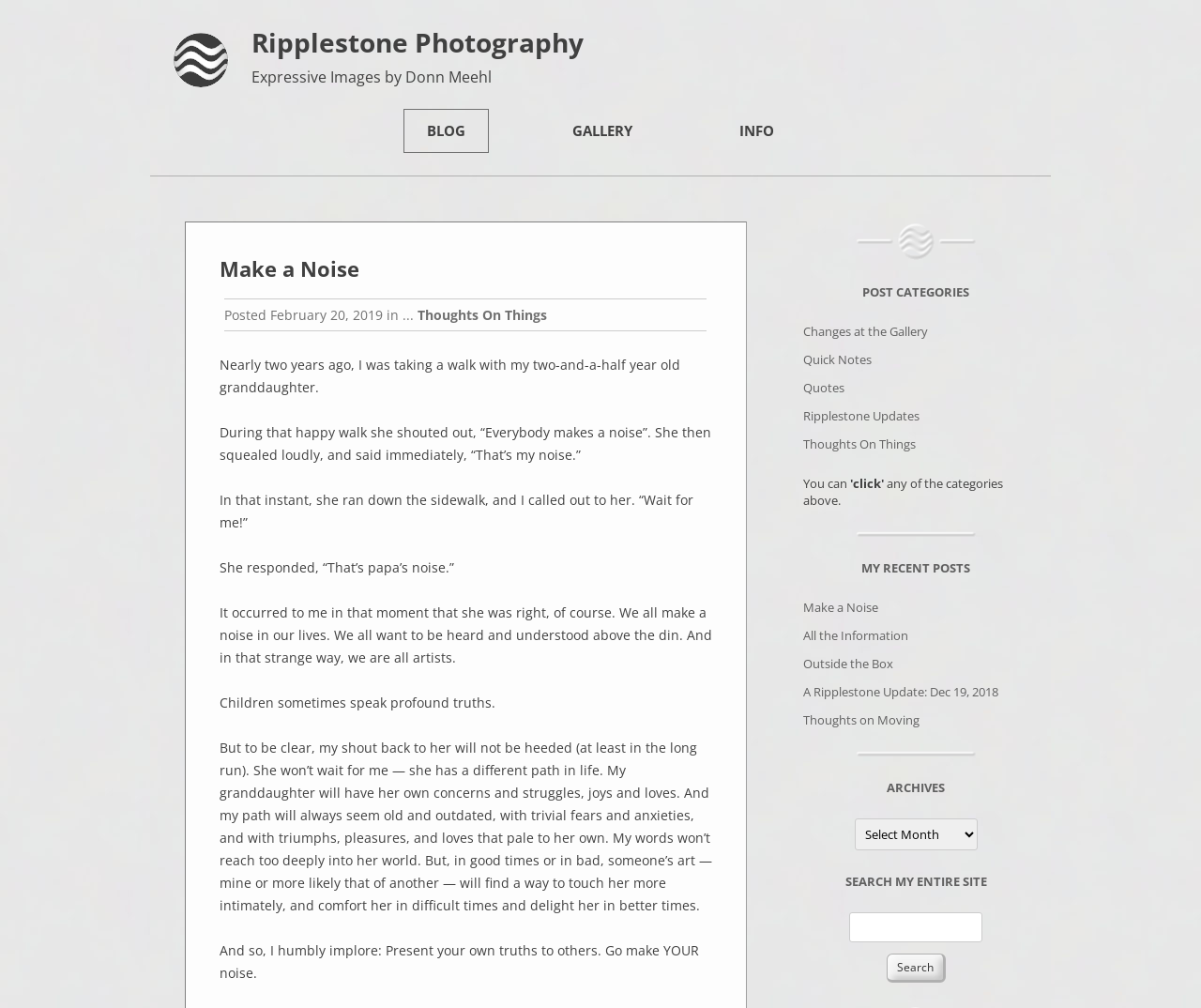Determine the bounding box coordinates of the clickable element to complete this instruction: "Search for something on the site". Provide the coordinates in the format of four float numbers between 0 and 1, [left, top, right, bottom].

[0.707, 0.905, 0.818, 0.934]